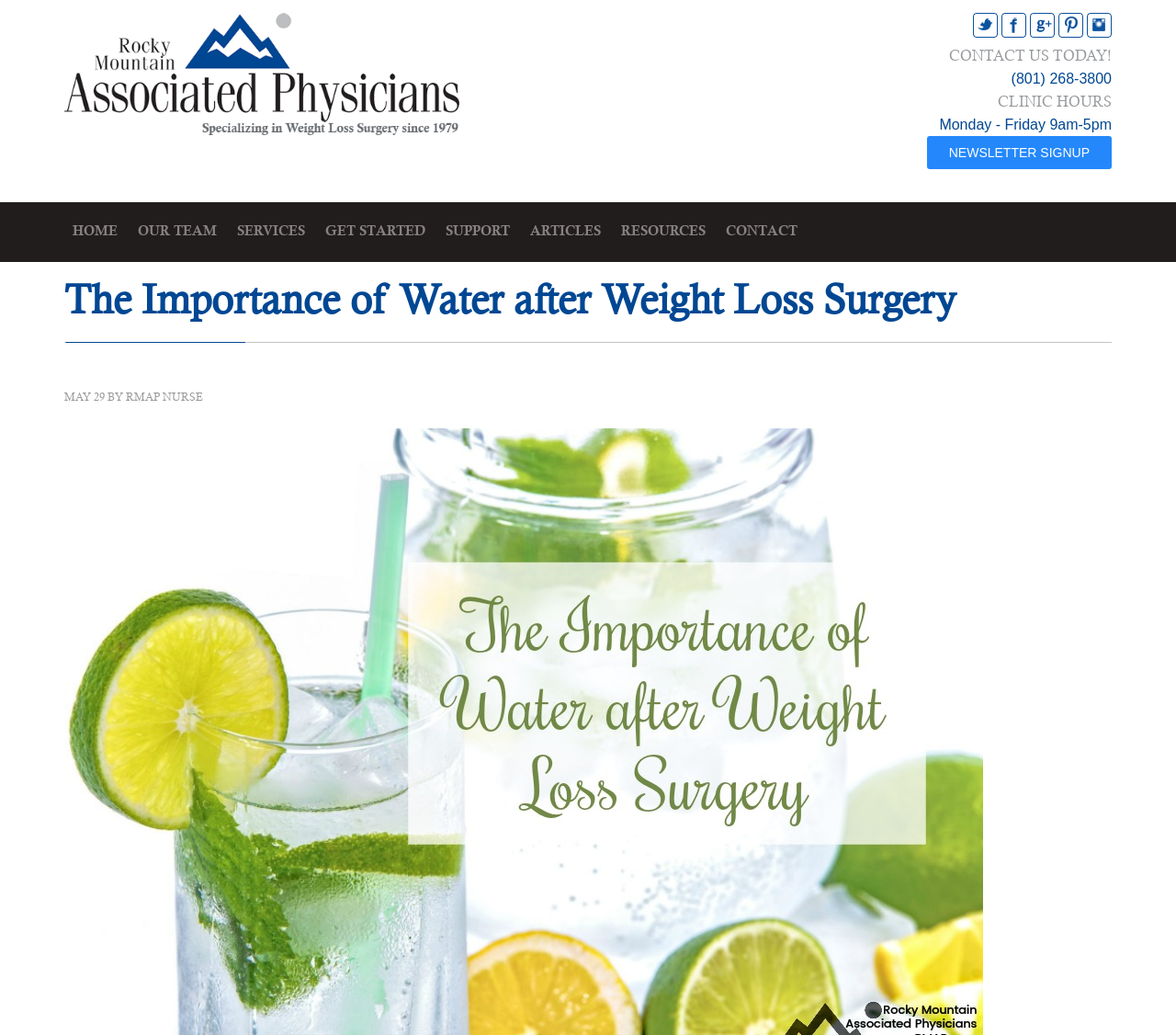Calculate the bounding box coordinates for the UI element based on the following description: "title="Rocky Mountain Associated Physicians"". Ensure the coordinates are four float numbers between 0 and 1, i.e., [left, top, right, bottom].

[0.055, 0.095, 0.391, 0.14]